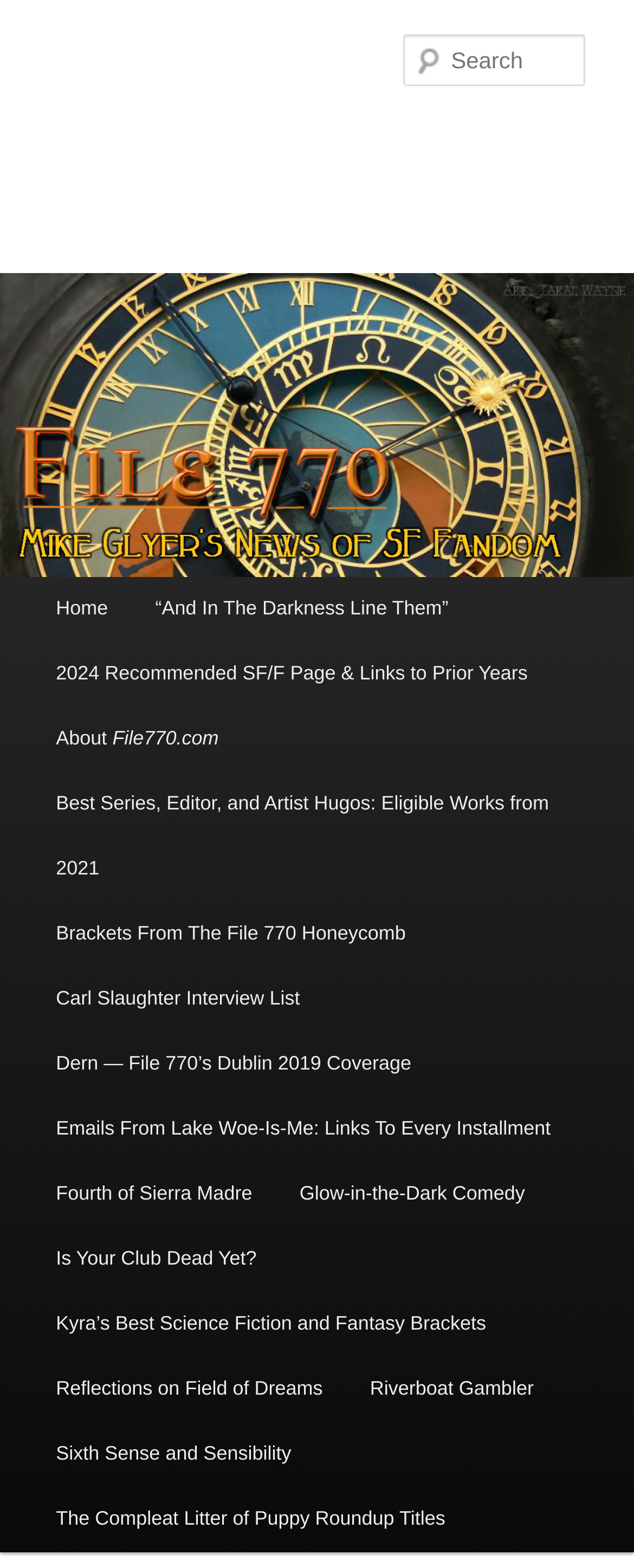Indicate the bounding box coordinates of the clickable region to achieve the following instruction: "Read the article 'And In The Darkness Line Them'."

[0.208, 0.368, 0.745, 0.41]